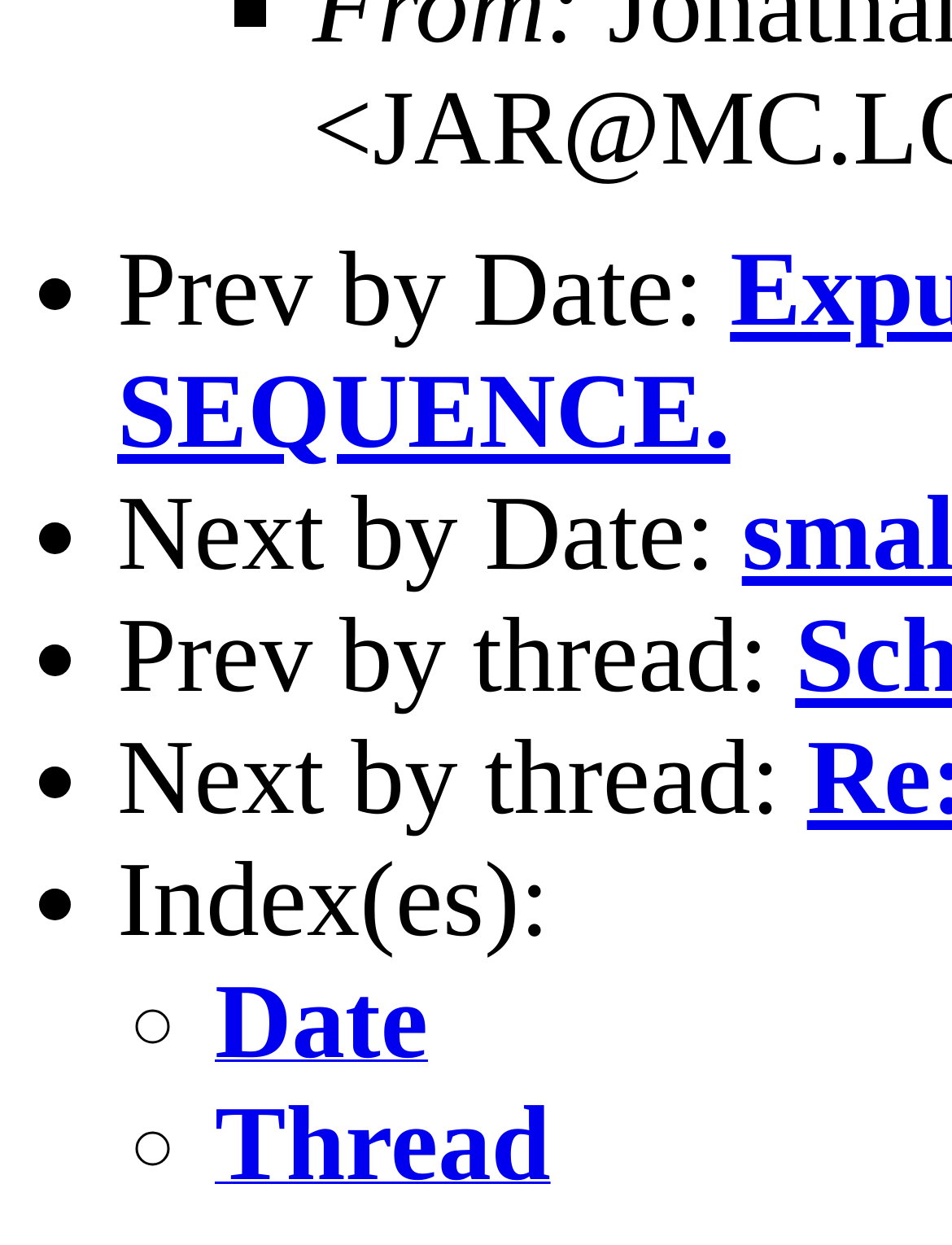Please provide a one-word or short phrase answer to the question:
What symbol is used to mark the navigation options?

• and ◦